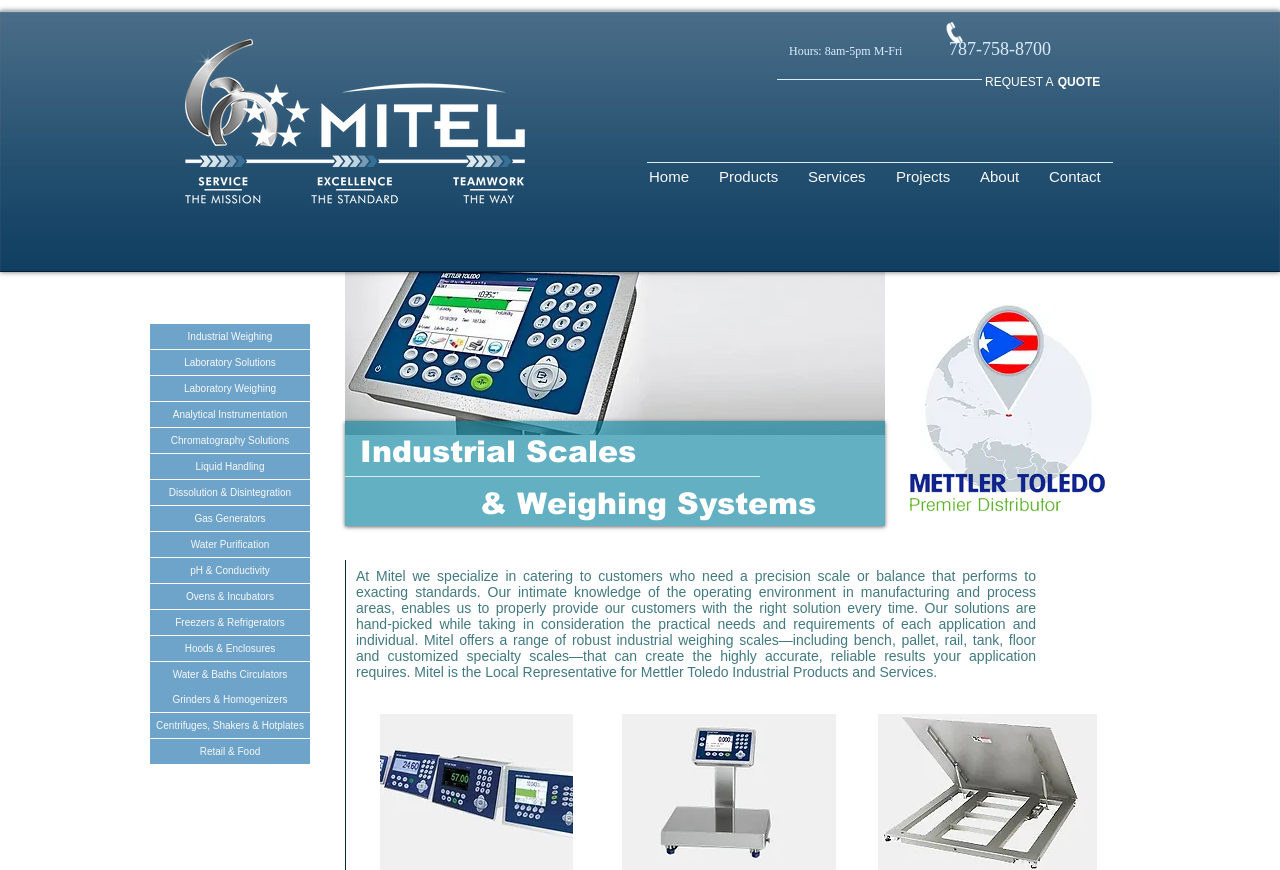Please determine the bounding box coordinates for the UI element described here. Use the format (top-left x, top-left y, bottom-right x, bottom-right y) with values bounded between 0 and 1: Contact

[0.808, 0.177, 0.872, 0.229]